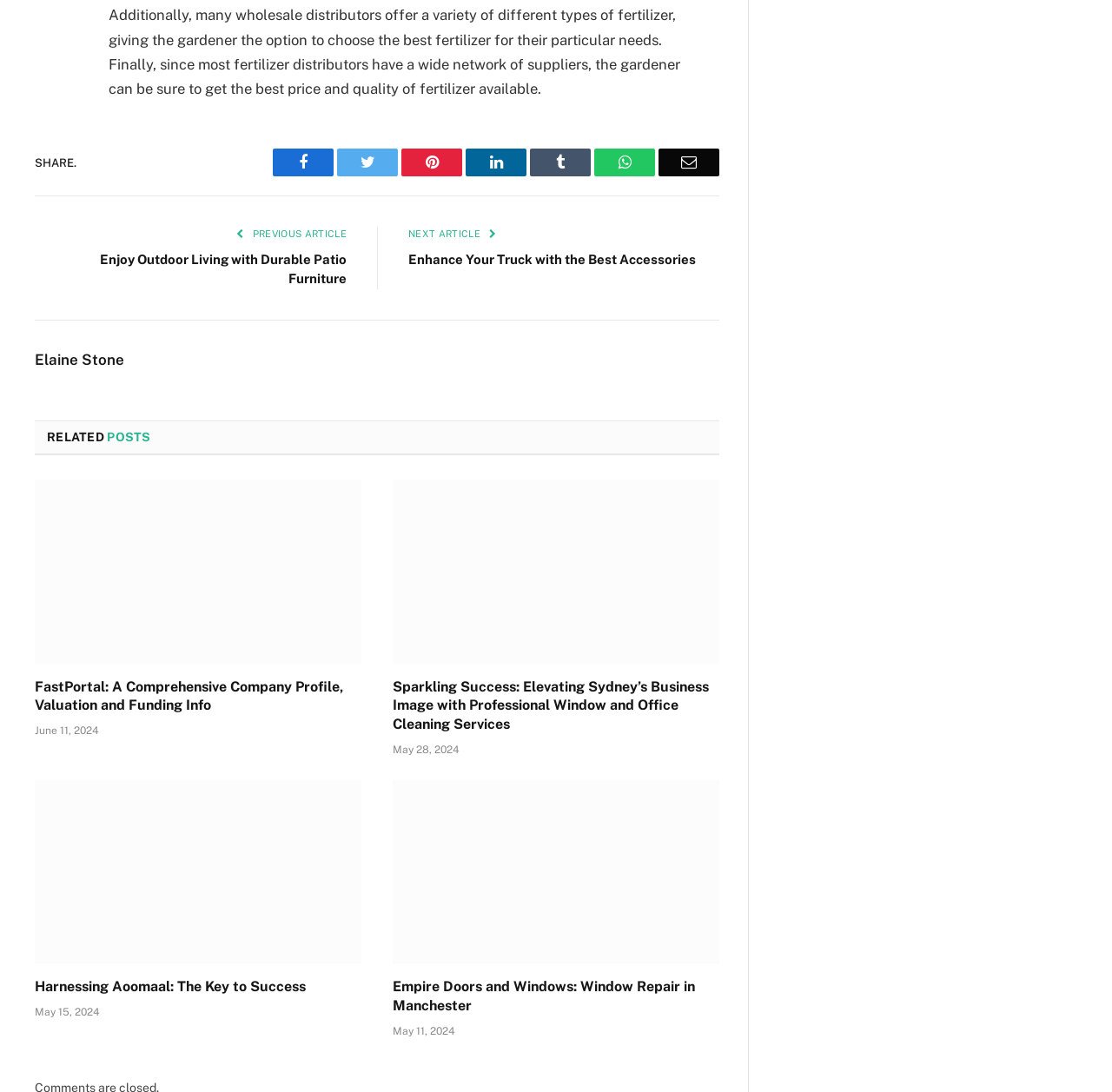Provide a one-word or one-phrase answer to the question:
How many related posts are shown on the webpage?

4